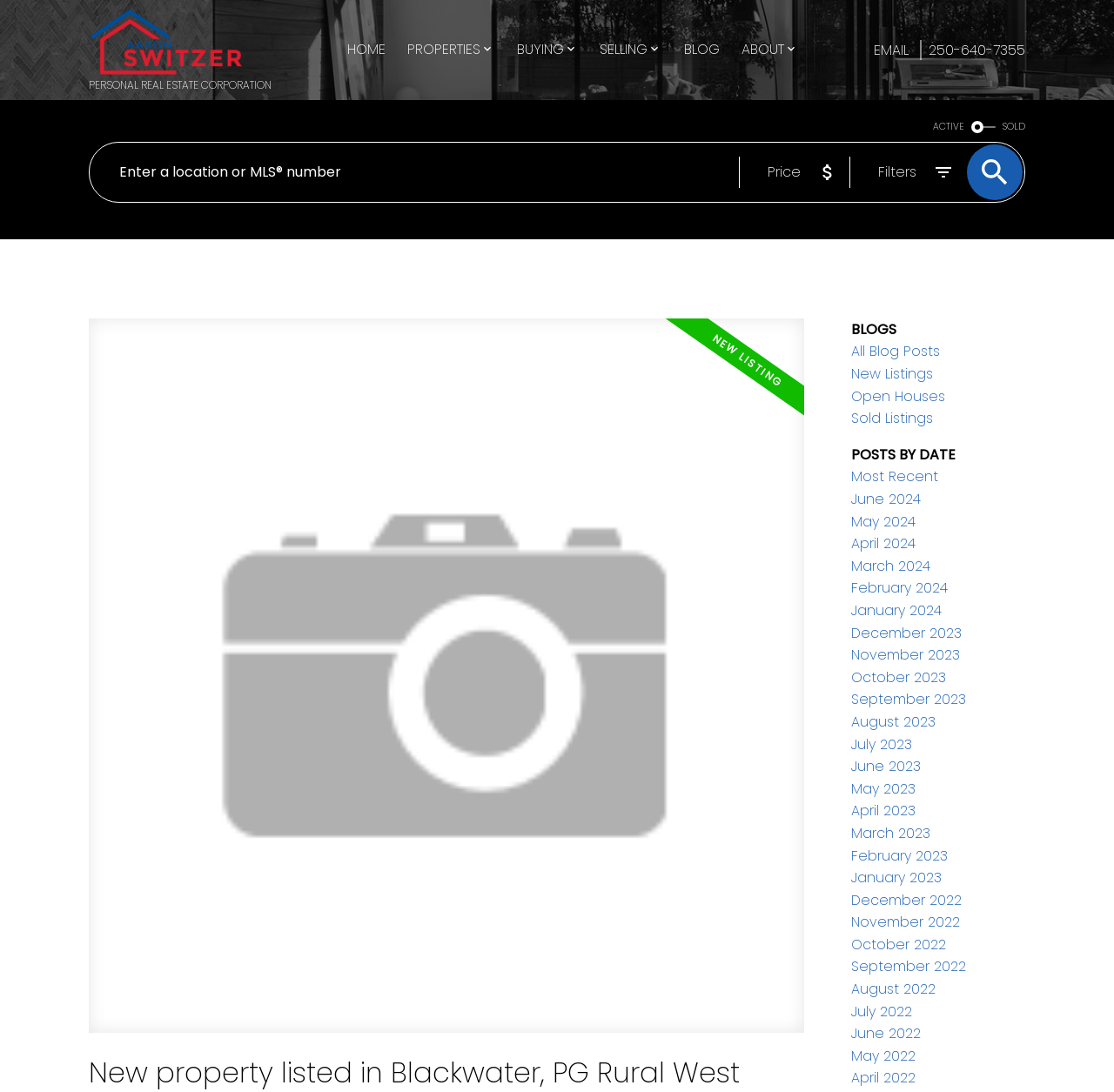Can you find the bounding box coordinates for the element that needs to be clicked to execute this instruction: "Click the 'EMAIL' link"? The coordinates should be given as four float numbers between 0 and 1, i.e., [left, top, right, bottom].

[0.784, 0.036, 0.819, 0.055]